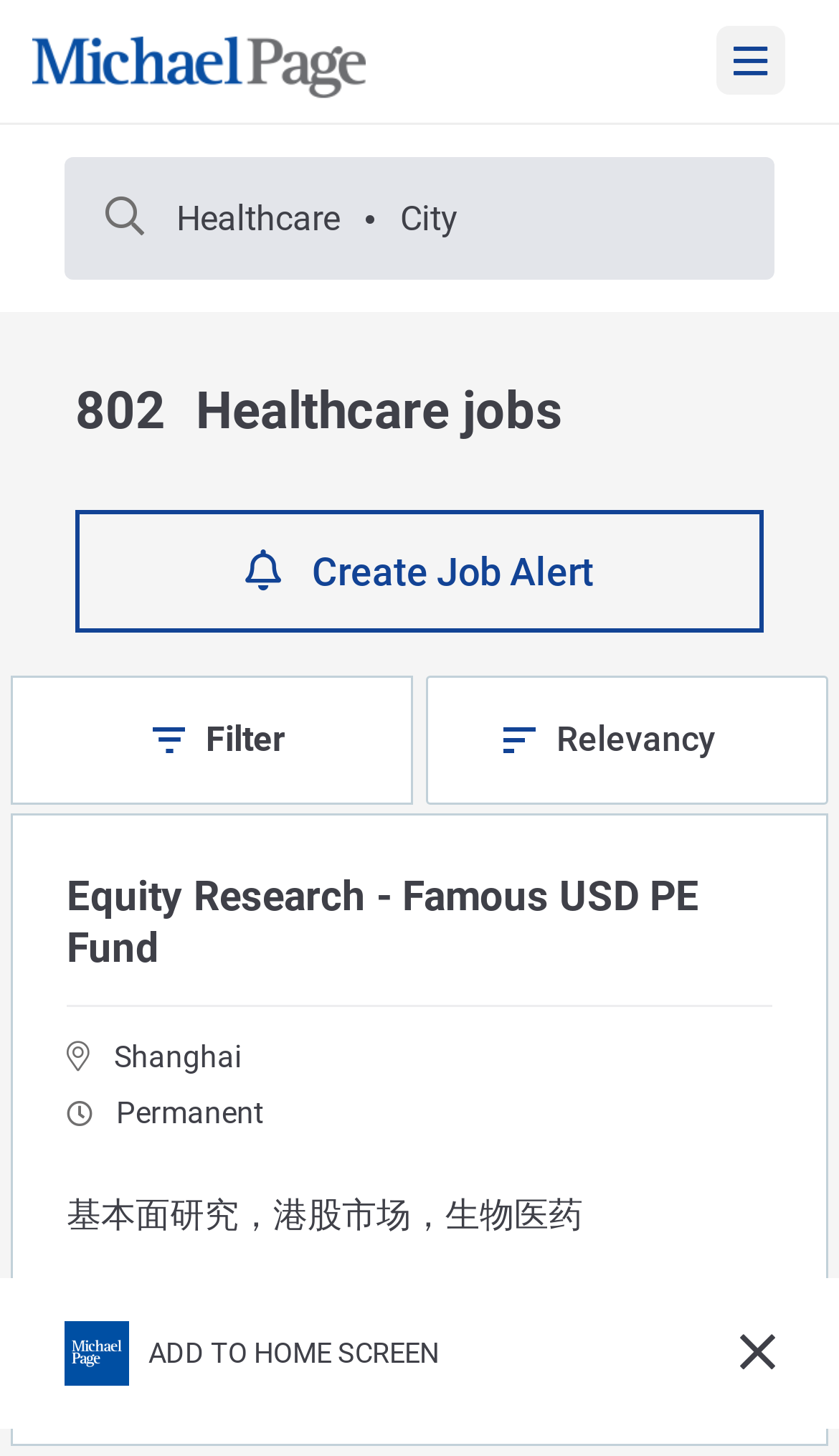Please identify the bounding box coordinates of the element's region that should be clicked to execute the following instruction: "View Job". The bounding box coordinates must be four float numbers between 0 and 1, i.e., [left, top, right, bottom].

[0.685, 0.891, 0.921, 0.954]